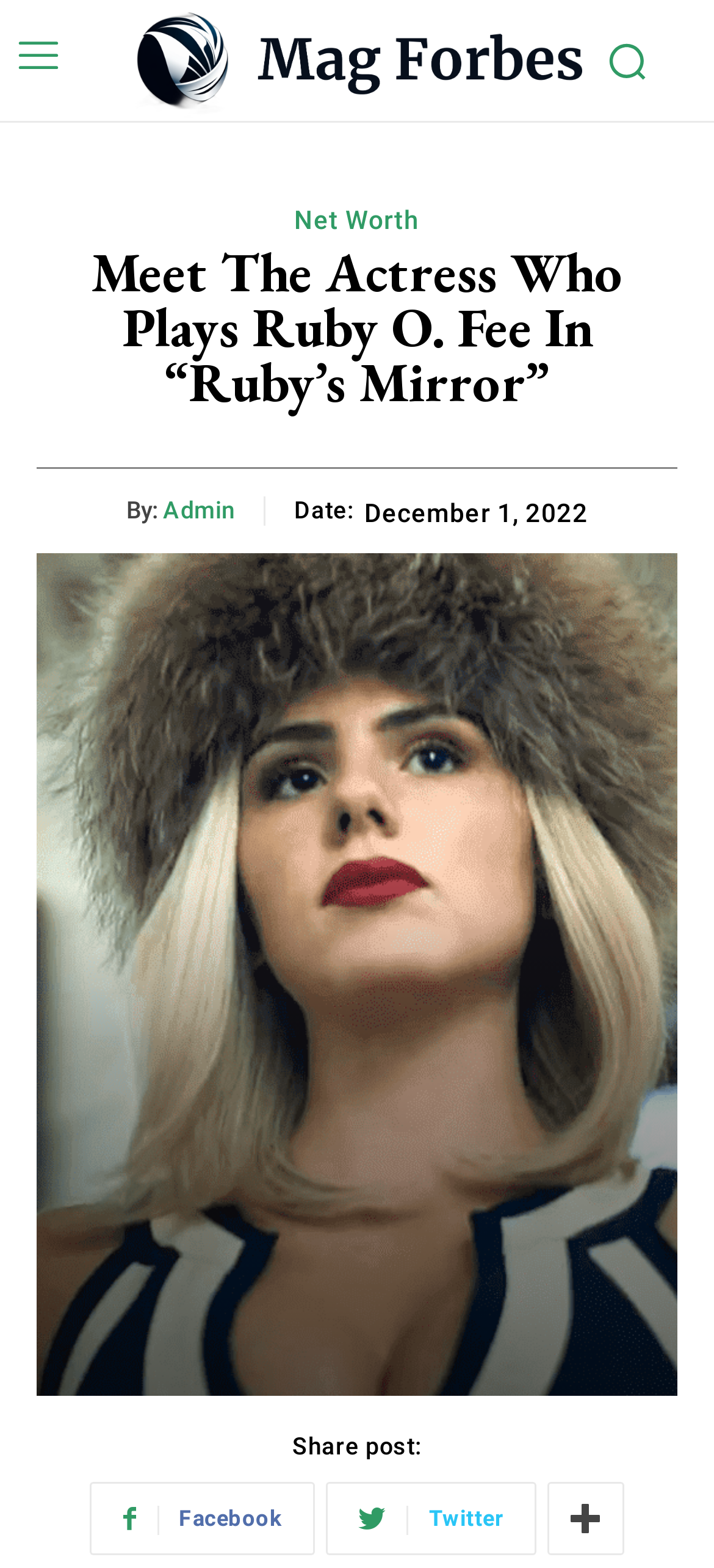Is the article written by an admin?
Answer the question with a single word or phrase by looking at the picture.

Yes